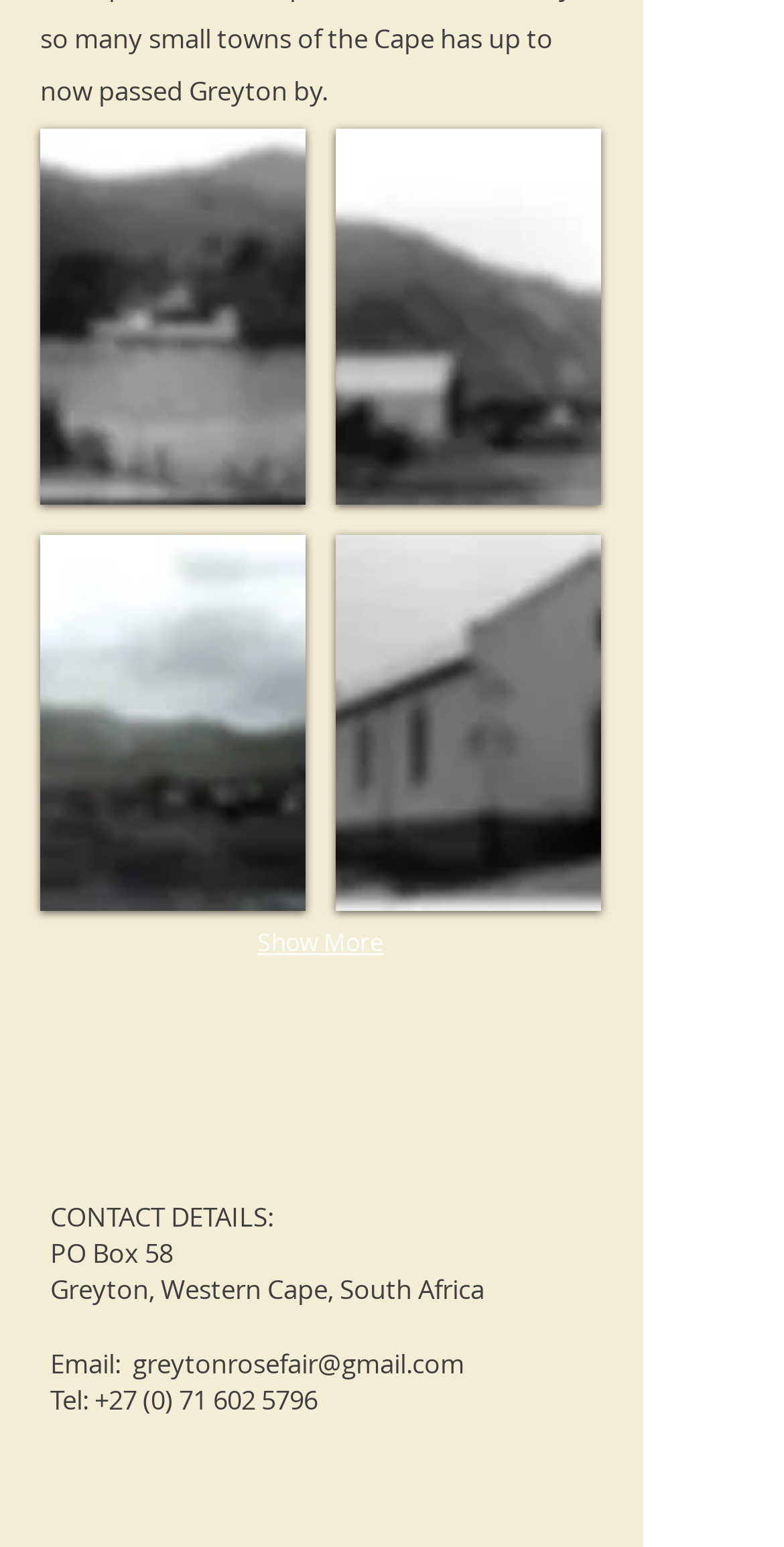What is the location of the PO Box?
Please provide a comprehensive answer based on the visual information in the image.

I found a StaticText element with the text 'Greyton, Western Cape, South Africa' which is described as the location of the PO Box, indicating that this is the location of the PO Box.